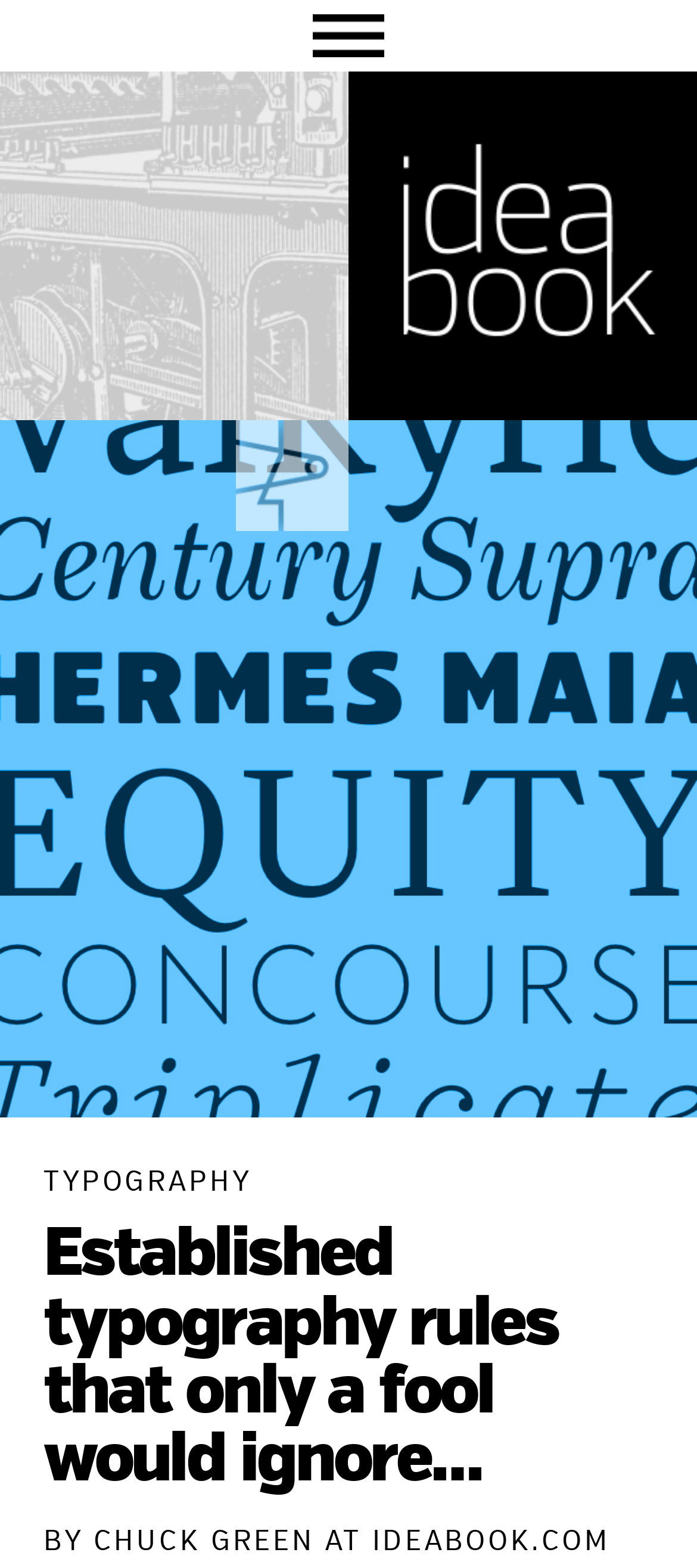How many images are on the webpage?
Observe the image and answer the question with a one-word or short phrase response.

4